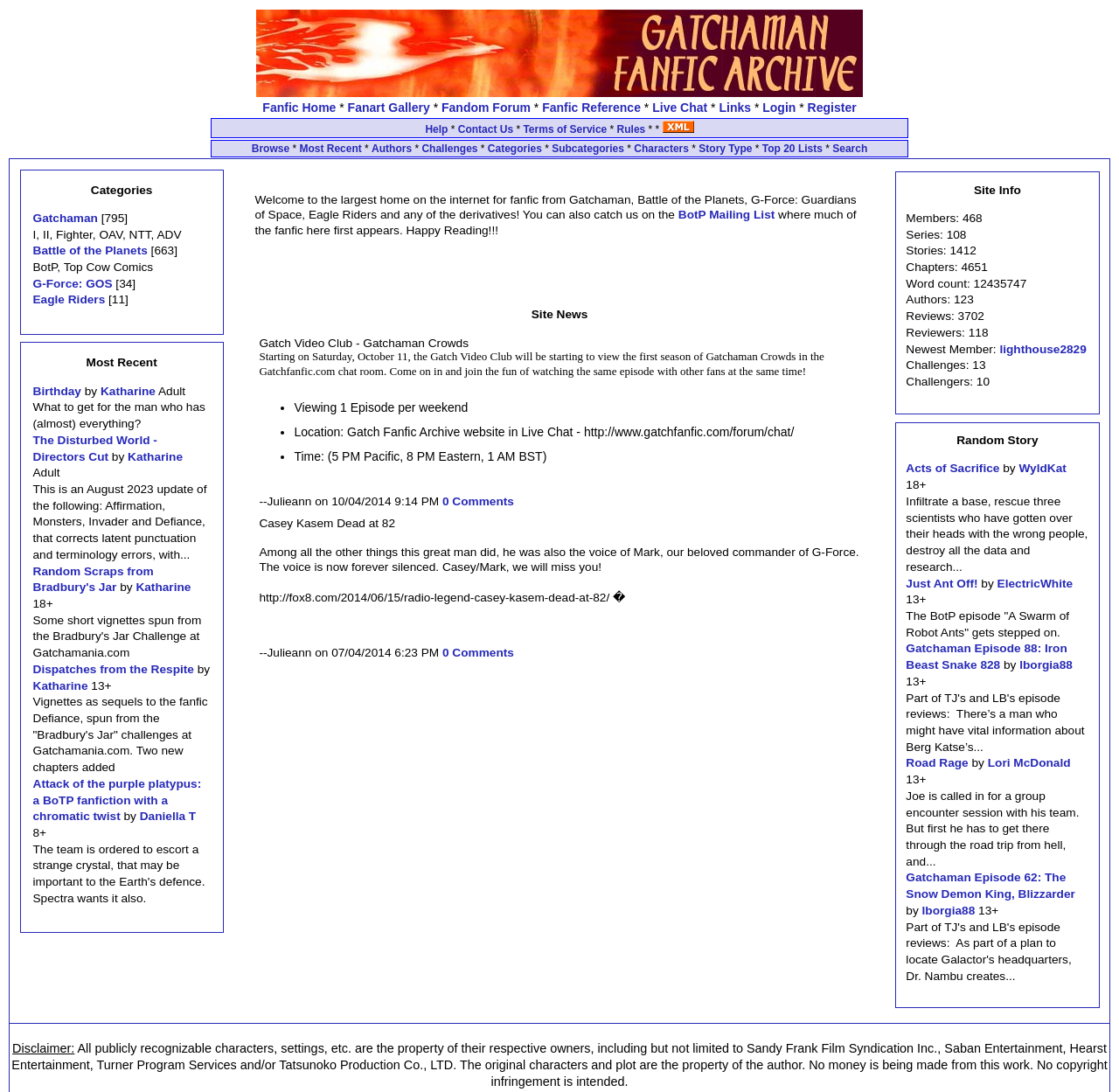Give a succinct answer to this question in a single word or phrase: 
What is the first link in the top navigation bar?

Fanfic Home